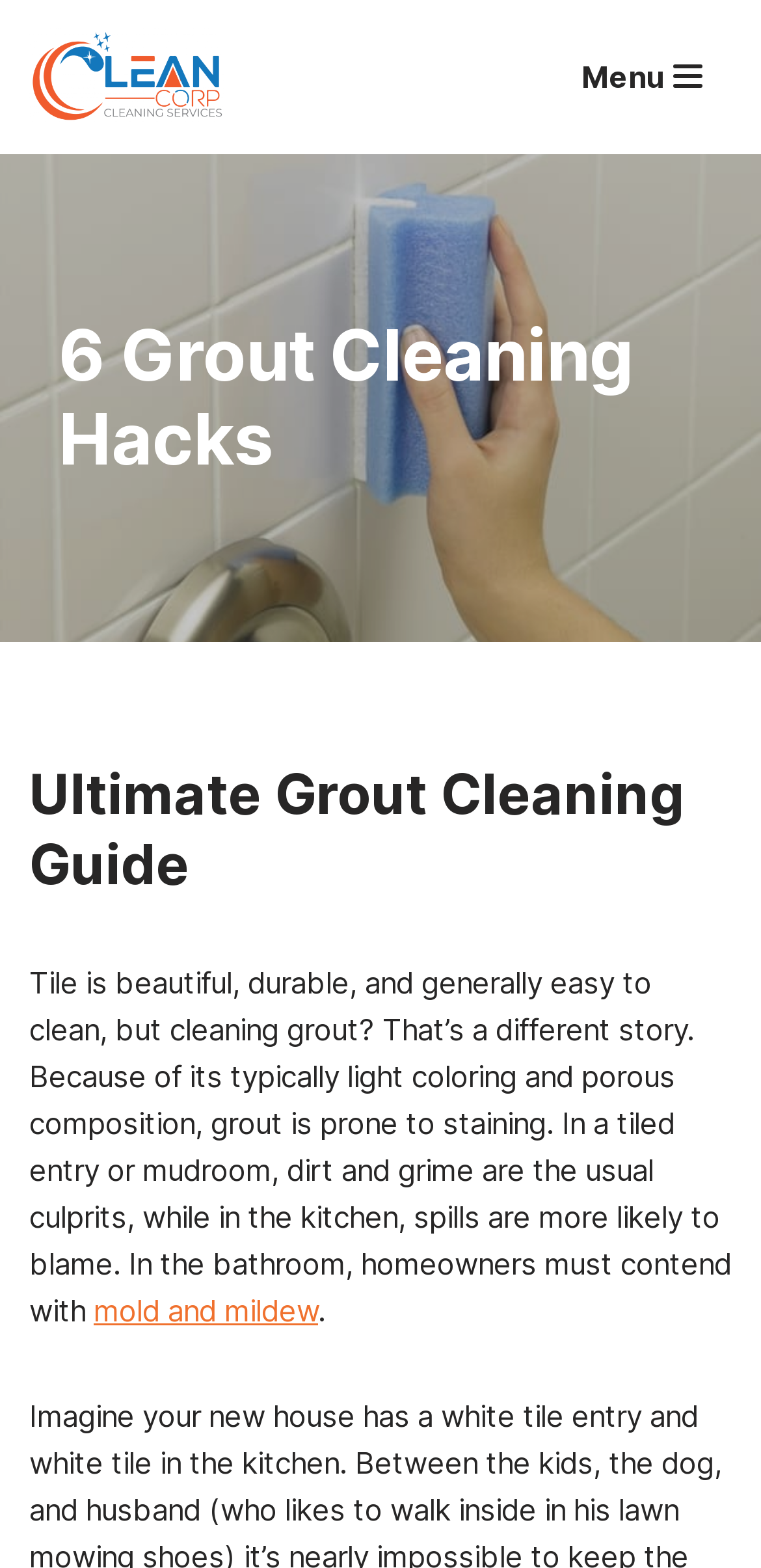What is the purpose of the 'Navigation Menu' button?
Using the image, elaborate on the answer with as much detail as possible.

The 'Navigation Menu' button is likely used to navigate through the website, allowing users to access different sections or pages.